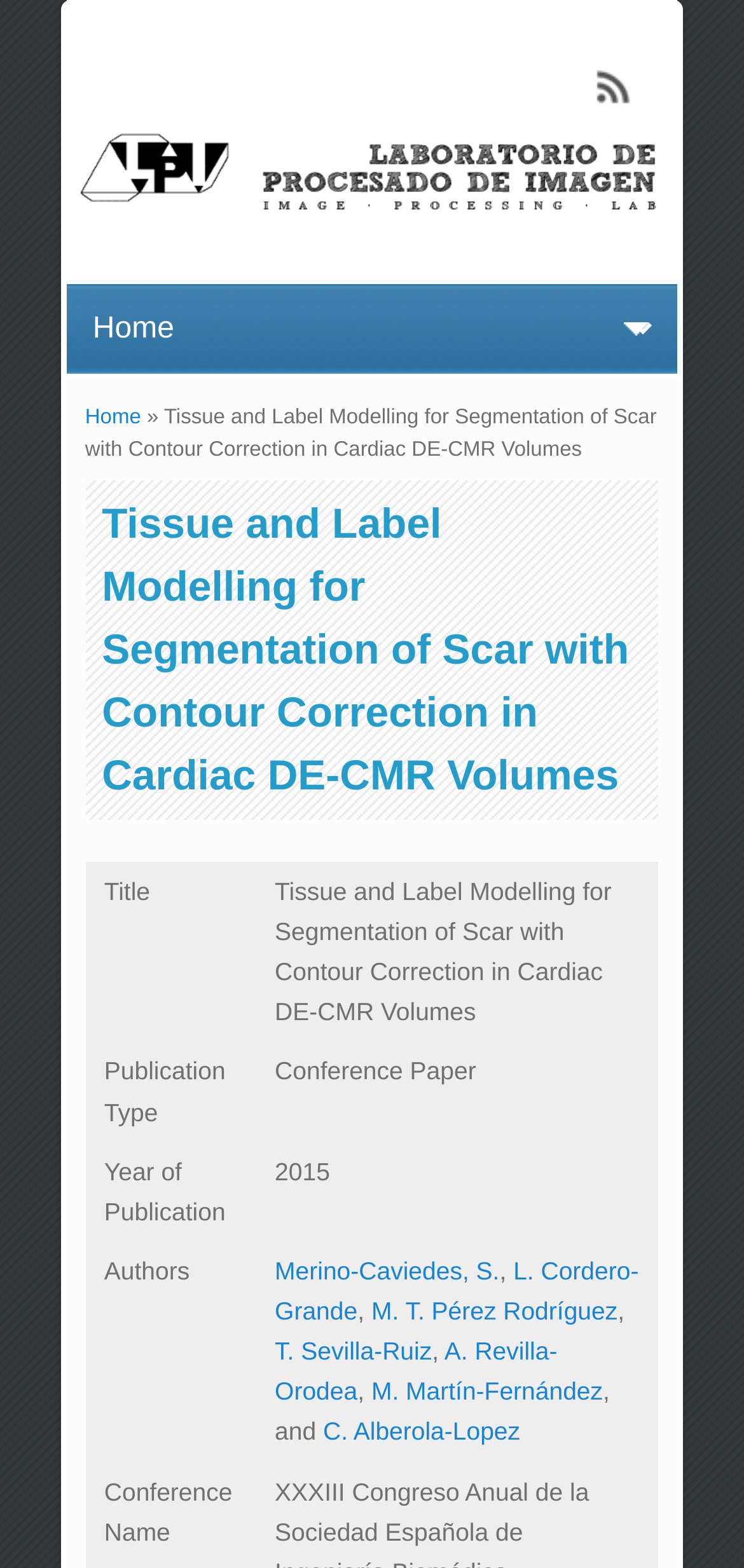Identify the bounding box coordinates of the element that should be clicked to fulfill this task: "visit author's page". The coordinates should be provided as four float numbers between 0 and 1, i.e., [left, top, right, bottom].

[0.369, 0.801, 0.671, 0.82]